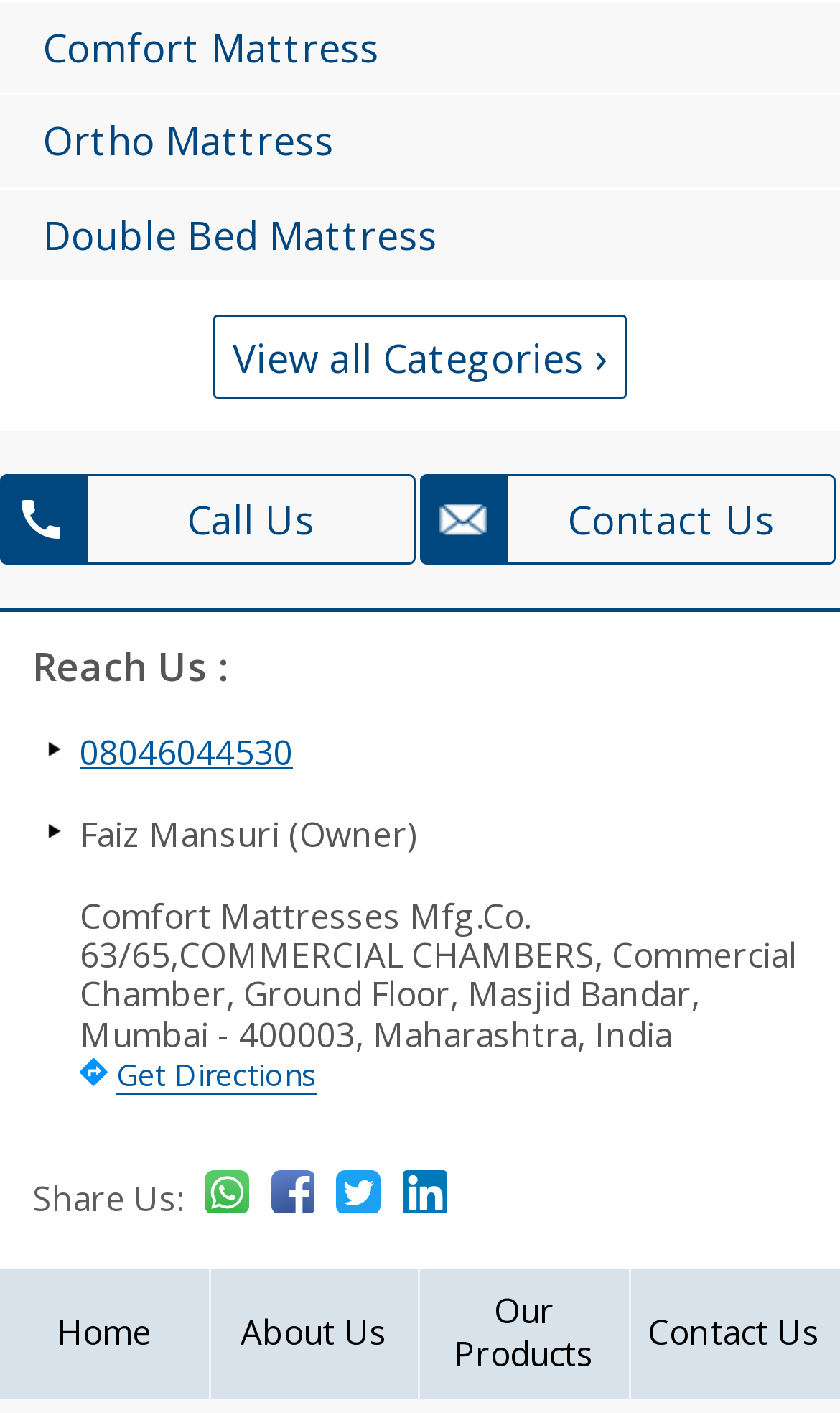Could you determine the bounding box coordinates of the clickable element to complete the instruction: "Check Health category"? Provide the coordinates as four float numbers between 0 and 1, i.e., [left, top, right, bottom].

None